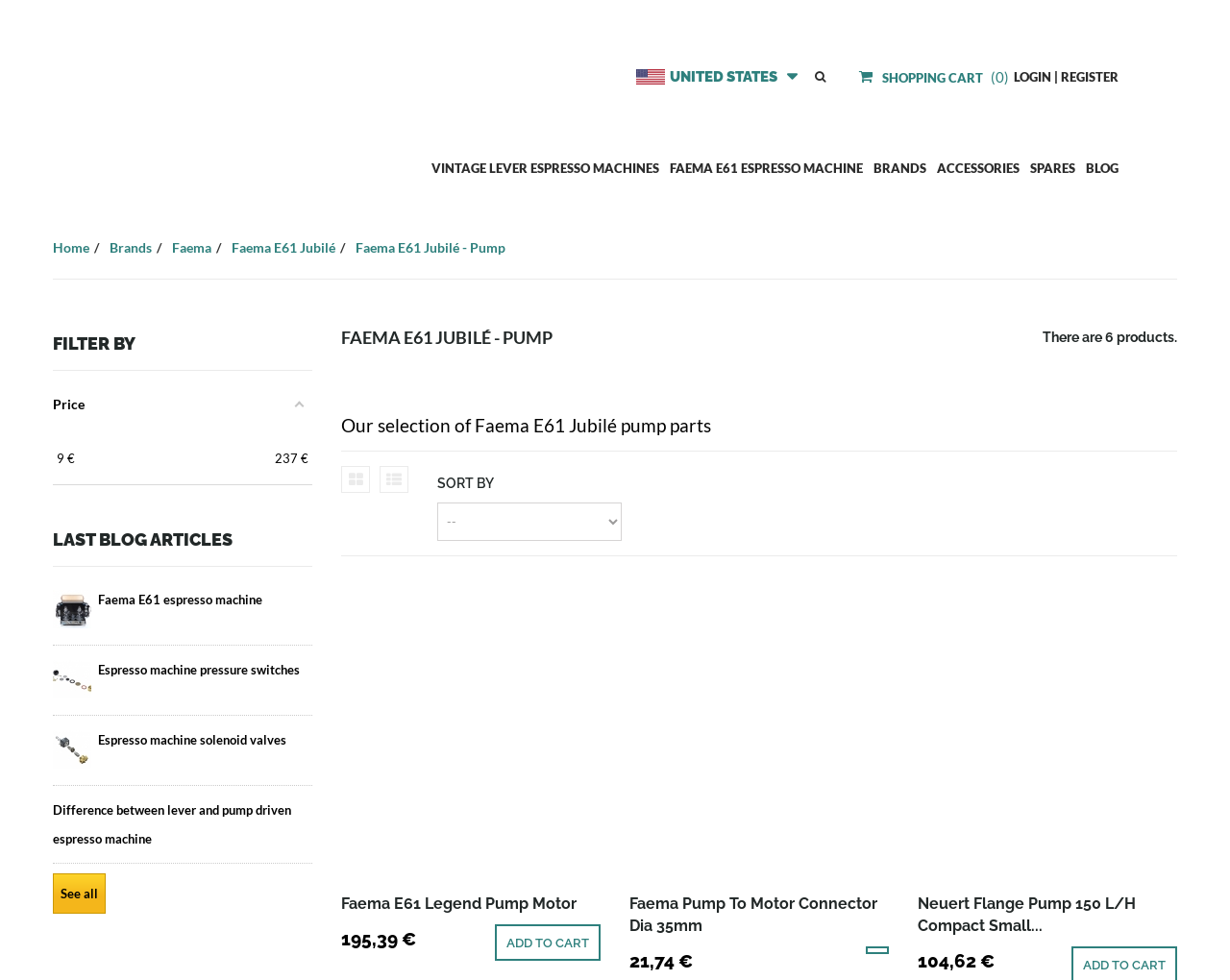Can you find the bounding box coordinates for the element to click on to achieve the instruction: "View shopping cart"?

[0.698, 0.064, 0.82, 0.094]